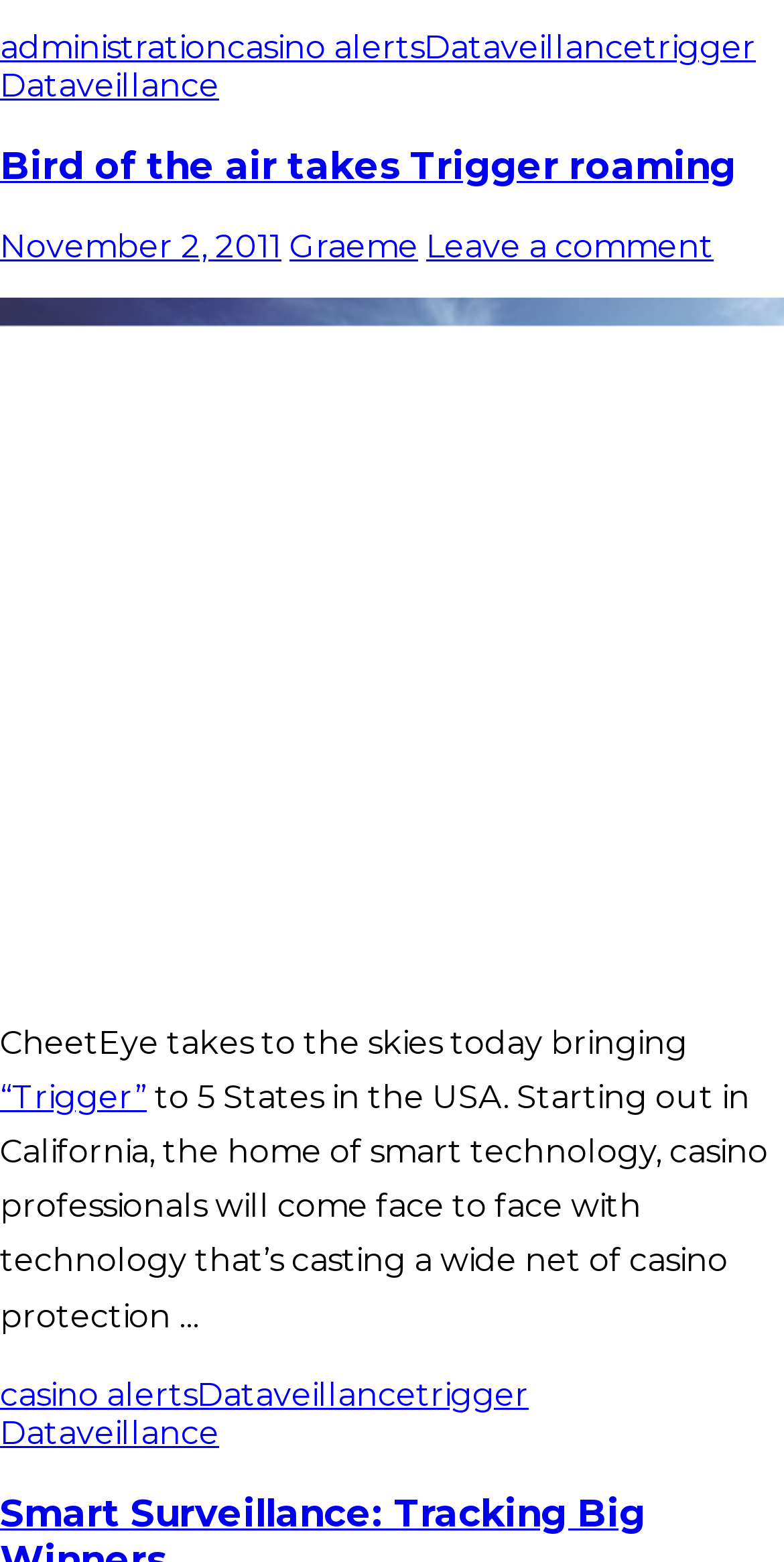Specify the bounding box coordinates for the region that must be clicked to perform the given instruction: "read about Trigger".

[0.0, 0.69, 0.187, 0.714]